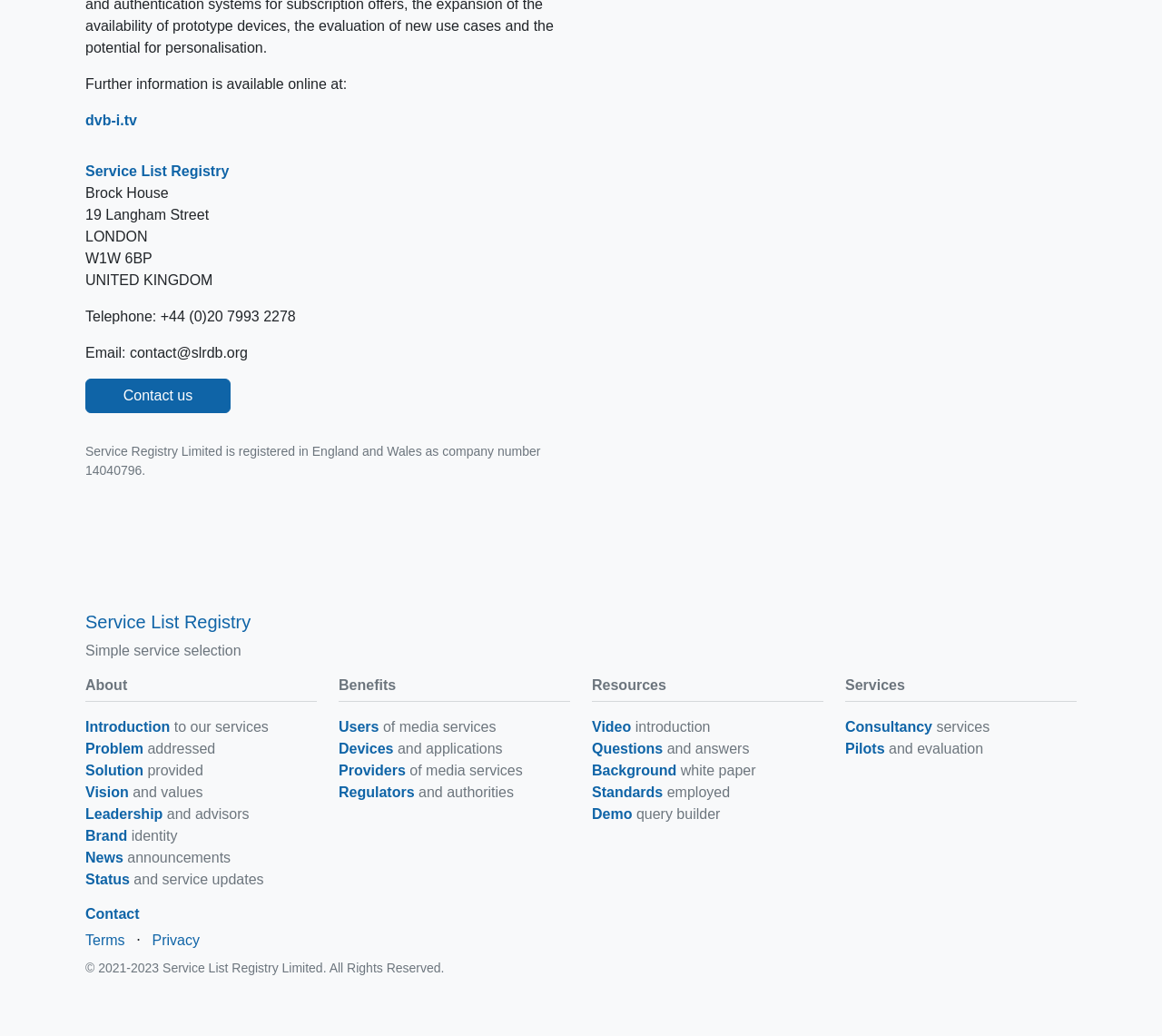Please identify the bounding box coordinates of the clickable element to fulfill the following instruction: "go to Service List Registry". The coordinates should be four float numbers between 0 and 1, i.e., [left, top, right, bottom].

[0.073, 0.158, 0.197, 0.172]